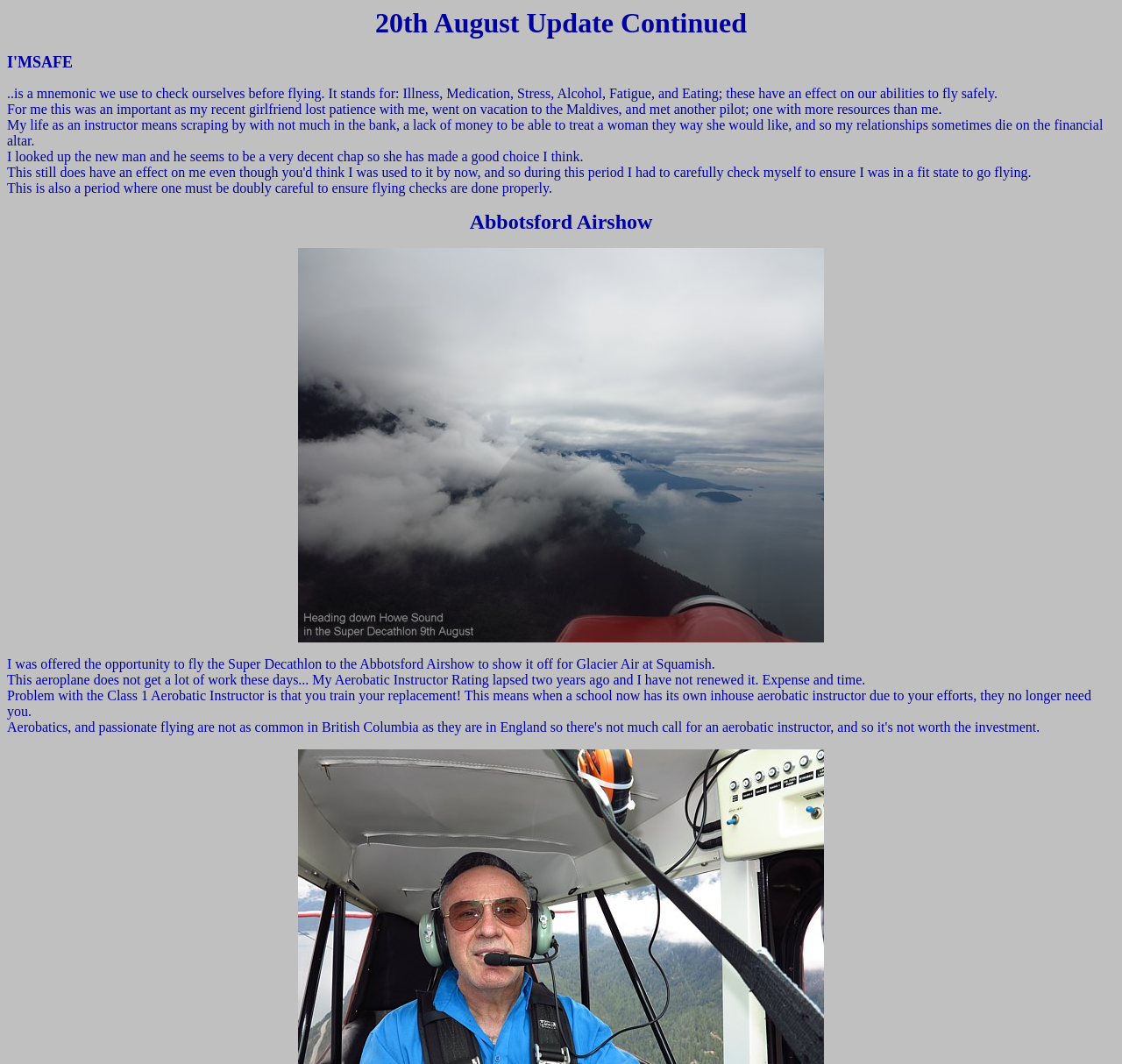Why did the author's Aerobatic Instructor Rating lapse?
Please utilize the information in the image to give a detailed response to the question.

The author's Aerobatic Instructor Rating lapsed due to expense and time, as stated in the text 'My Aerobatic Instructor Rating lapsed two years ago and I have not renewed it. Expense and time.'